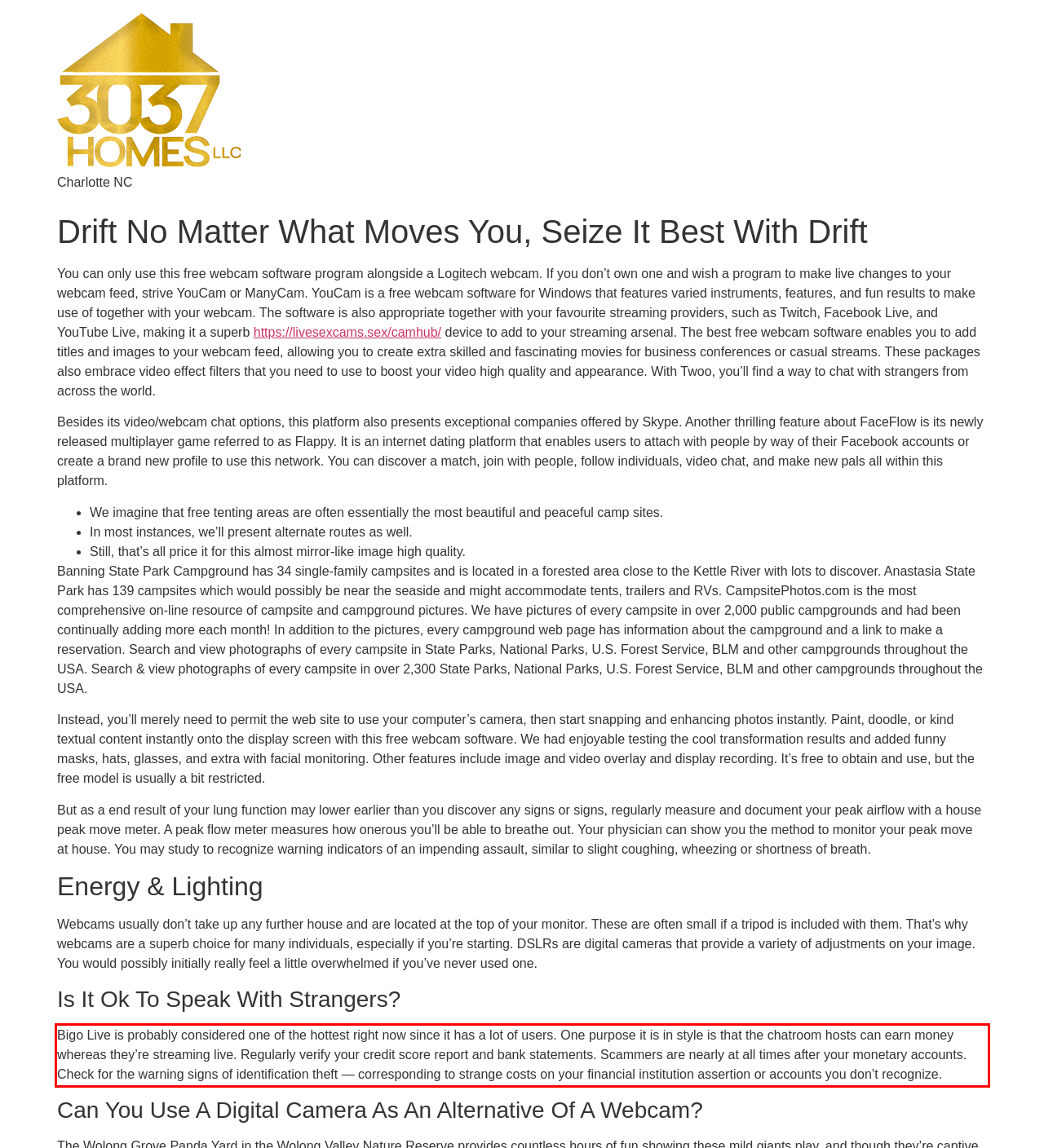Extract and provide the text found inside the red rectangle in the screenshot of the webpage.

Bigo Live is probably considered one of the hottest right now since it has a lot of users. One purpose it is in style is that the chatroom hosts can earn money whereas they’re streaming live. Regularly verify your credit score report and bank statements. Scammers are nearly at all times after your monetary accounts. Check for the warning signs of identification theft — corresponding to strange costs on your financial institution assertion or accounts you don’t recognize.